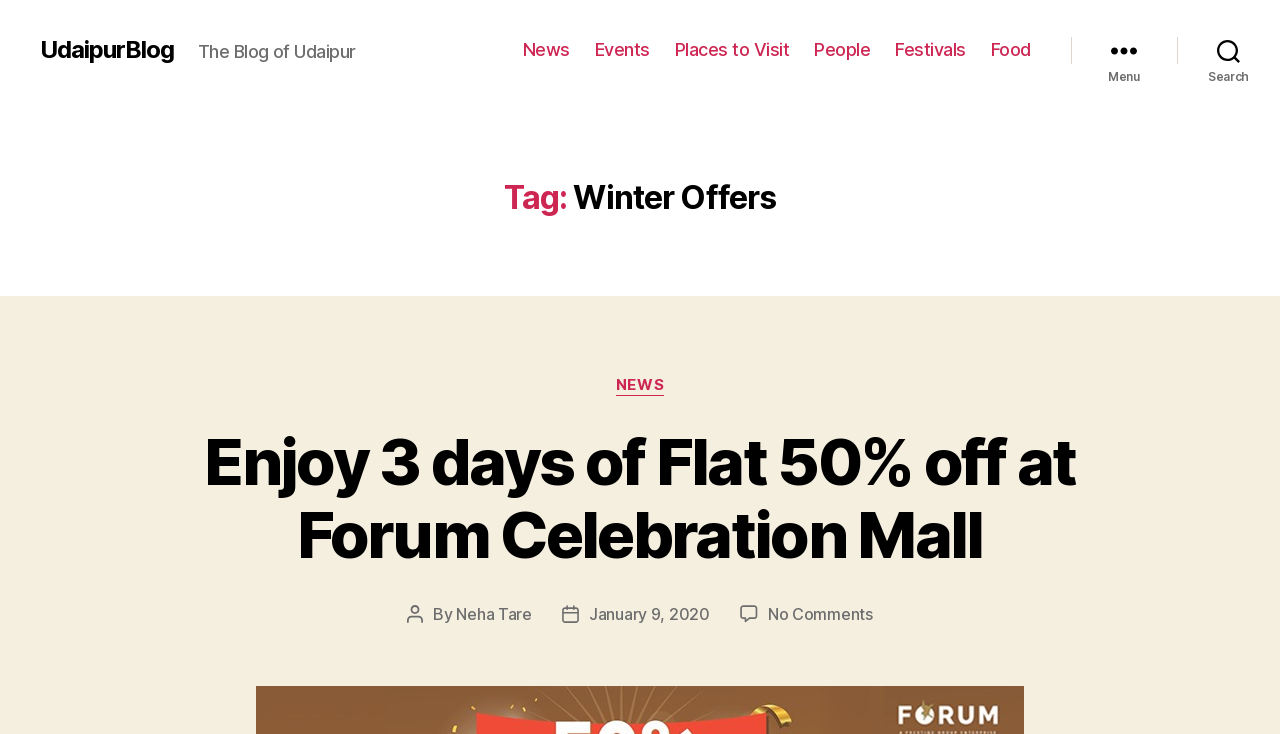Answer the following query with a single word or phrase:
When was the post published?

January 9, 2020